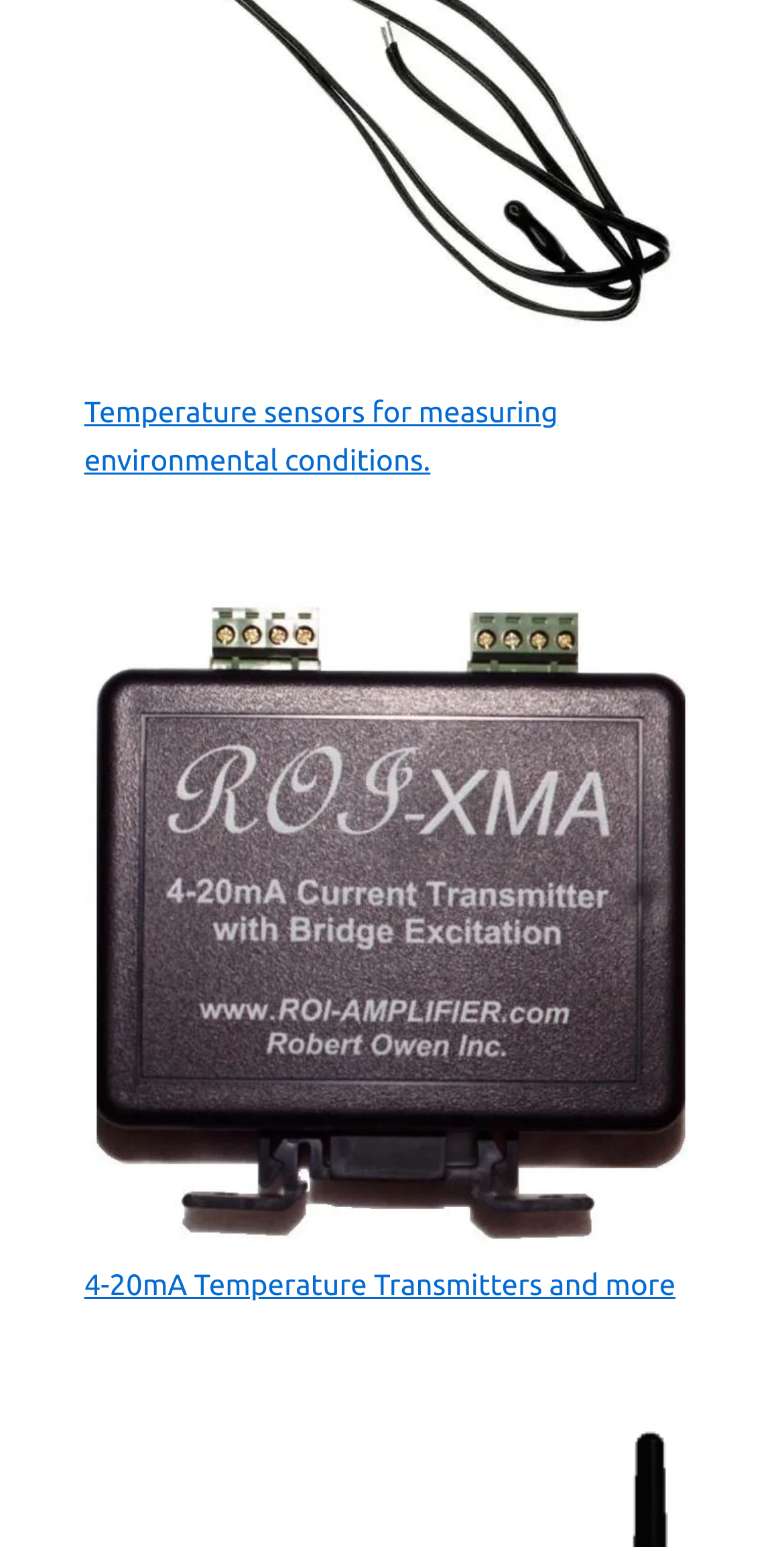Please provide the bounding box coordinate of the region that matches the element description: asuring environmental conditions.. Coordinates should be in the format (top-left x, top-left y, bottom-right x, bottom-right y) and all values should be between 0 and 1.

[0.107, 0.254, 0.712, 0.308]